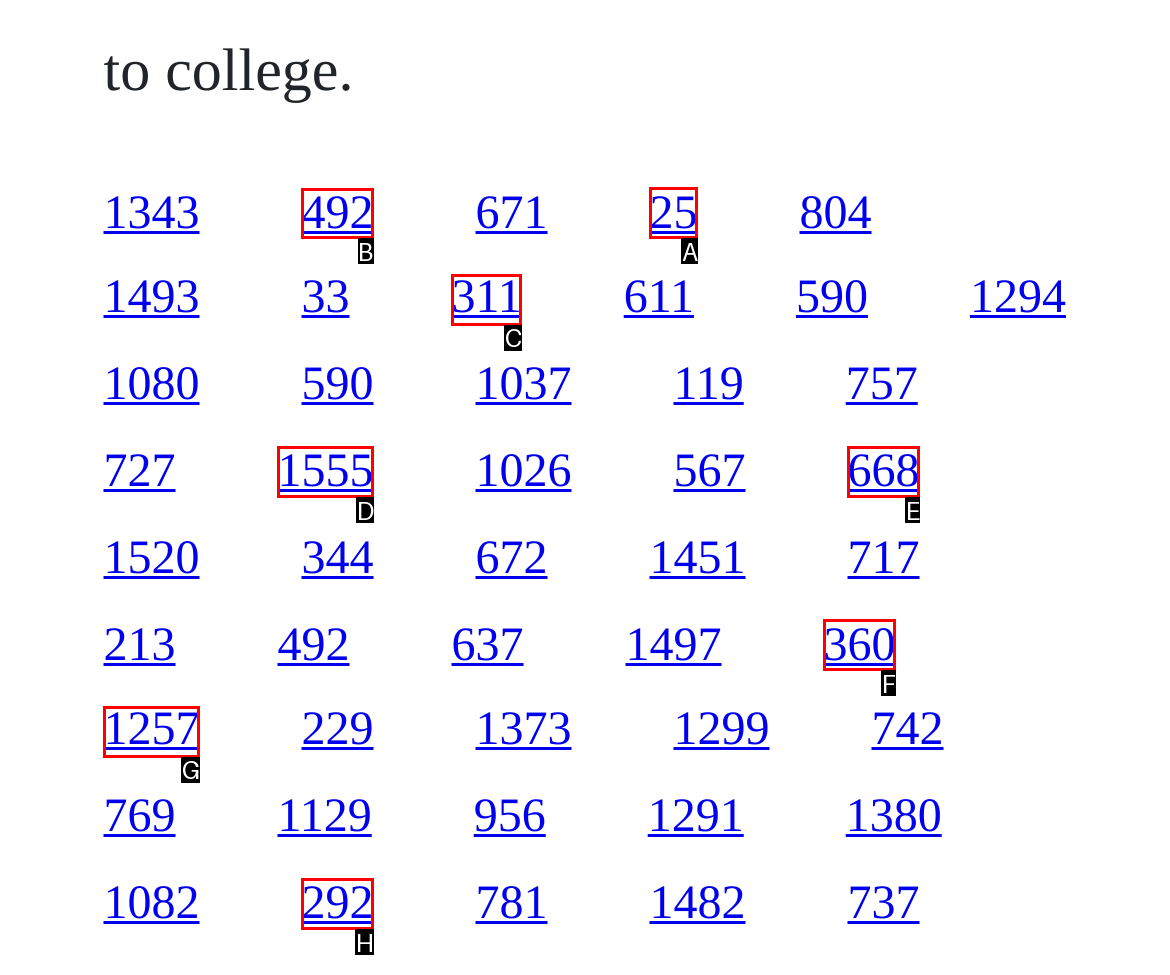Select the appropriate HTML element to click on to finish the task: visit the second link.
Answer with the letter corresponding to the selected option.

B